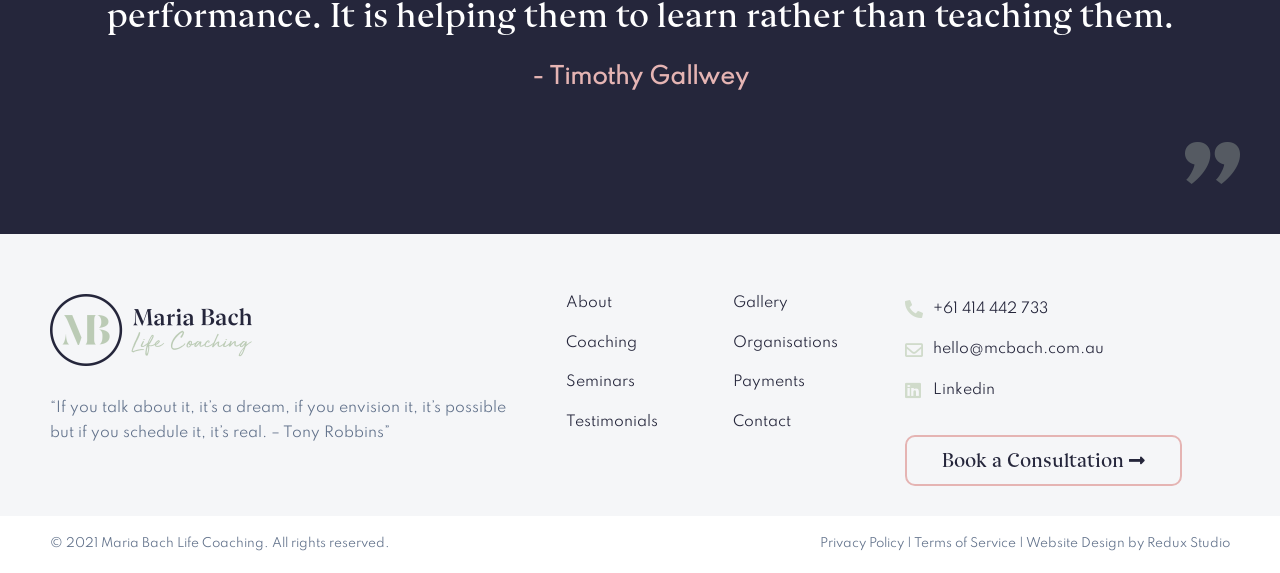Identify the bounding box coordinates of the section that should be clicked to achieve the task described: "Visit the Coaching page".

[0.442, 0.584, 0.498, 0.612]